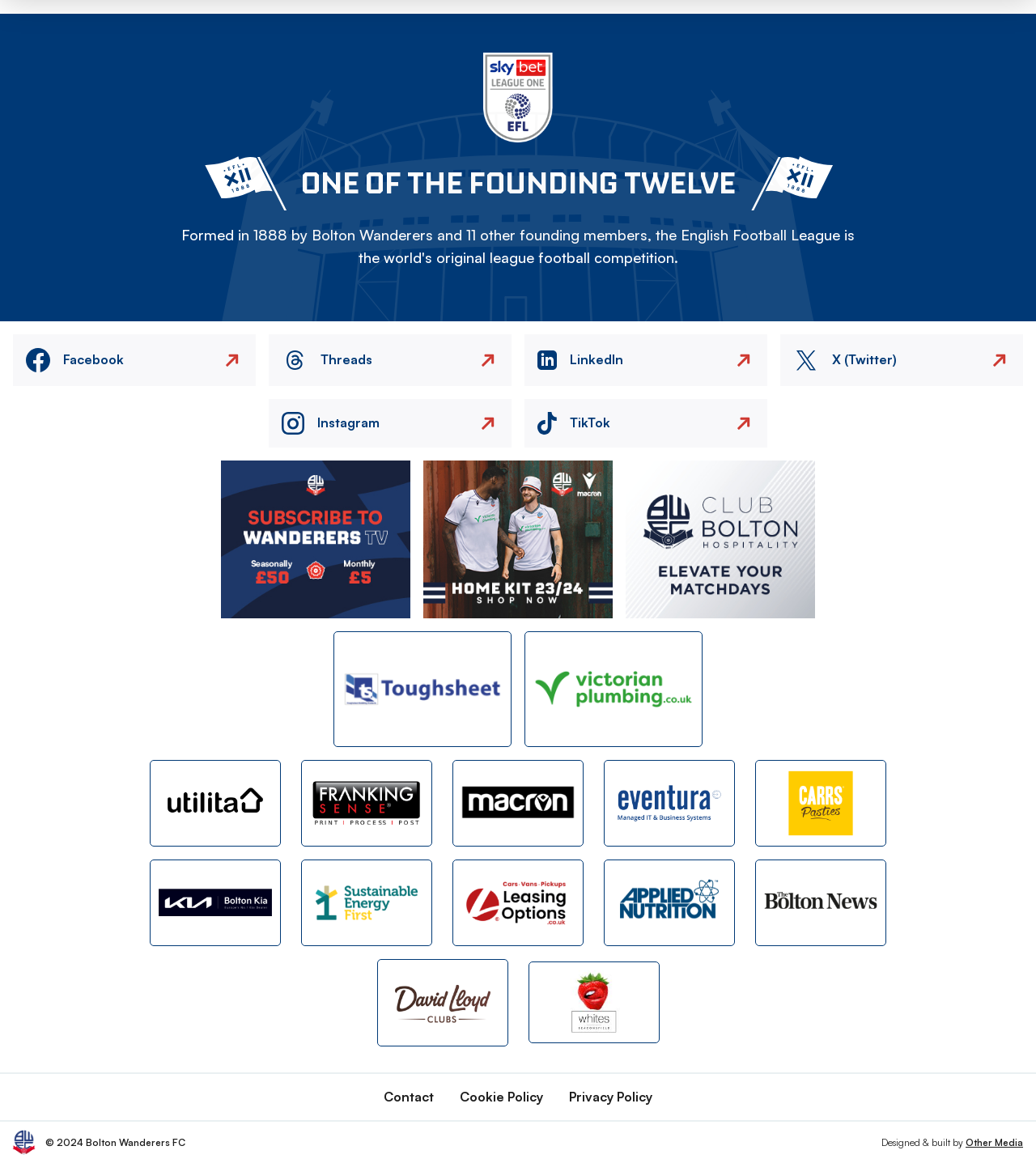What is the name of the football league?
Based on the visual details in the image, please answer the question thoroughly.

The name of the football league can be found in the image element with the text 'English Football League' at the top of the webpage.